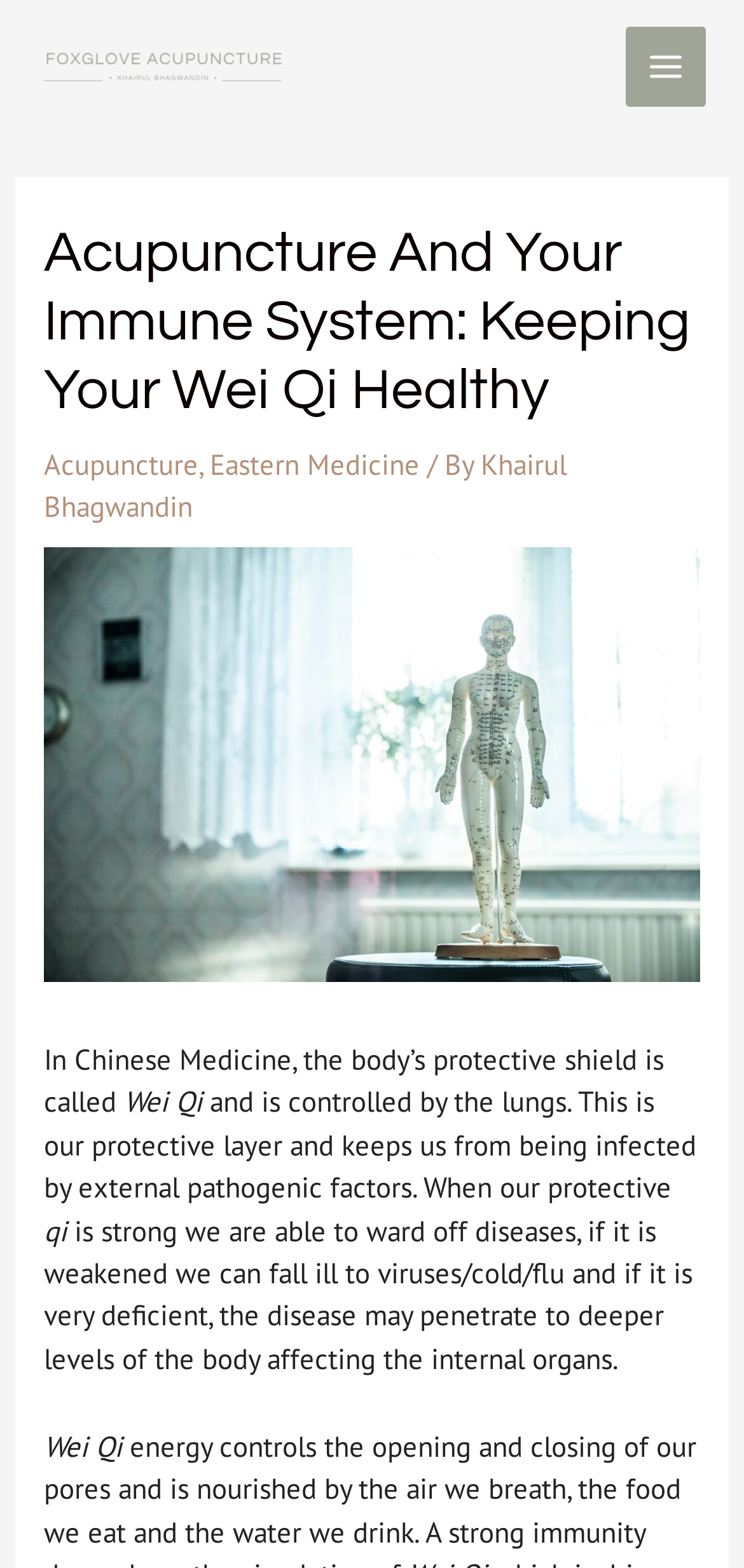Who wrote the article about Acupuncture and the Immune System?
Using the information presented in the image, please offer a detailed response to the question.

The author of the article is mentioned at the top of the webpage, below the main heading, as Khairul Bhagwandin.